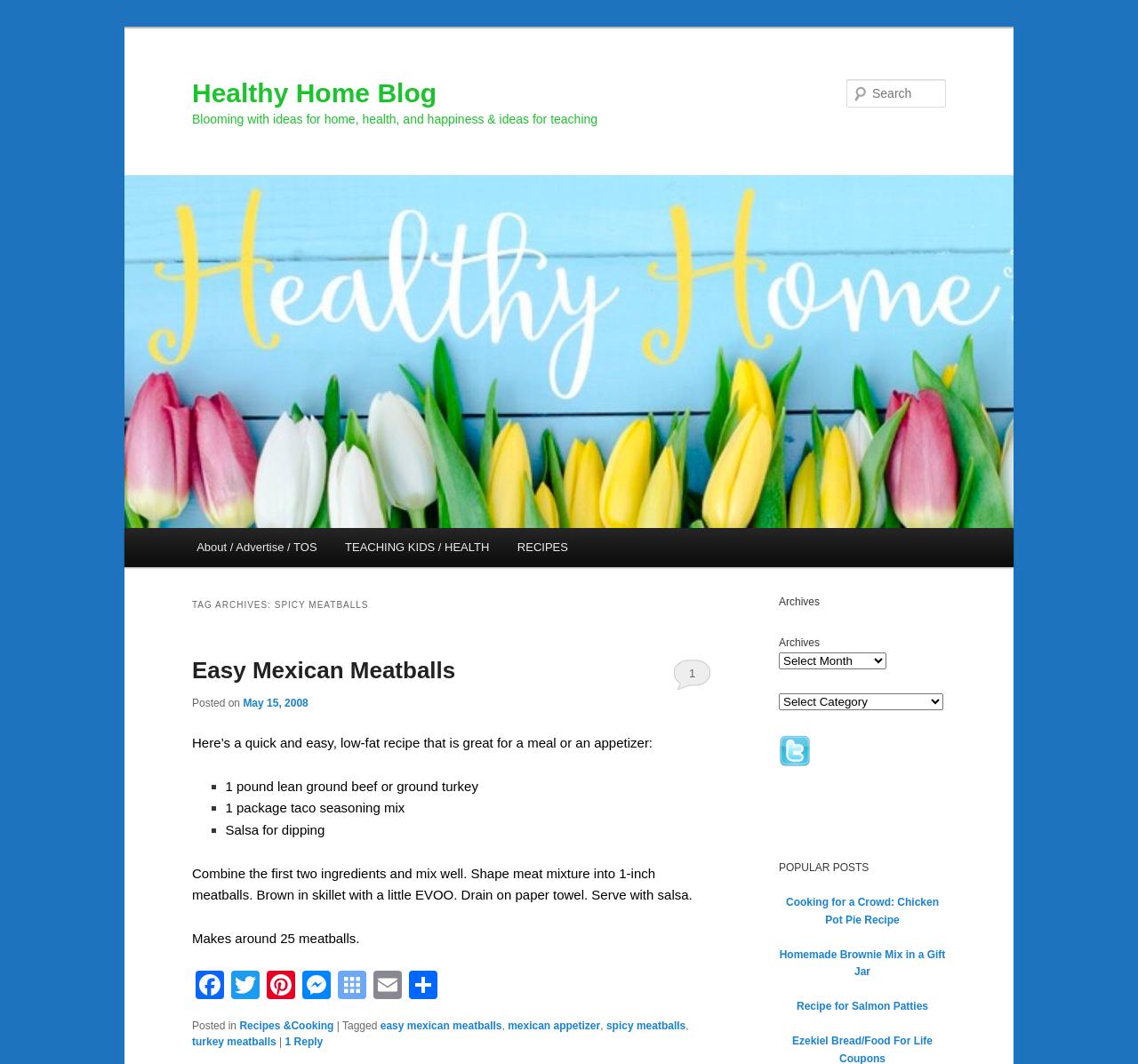Could you locate the bounding box coordinates for the section that should be clicked to accomplish this task: "View the Archives".

[0.684, 0.558, 0.831, 0.574]